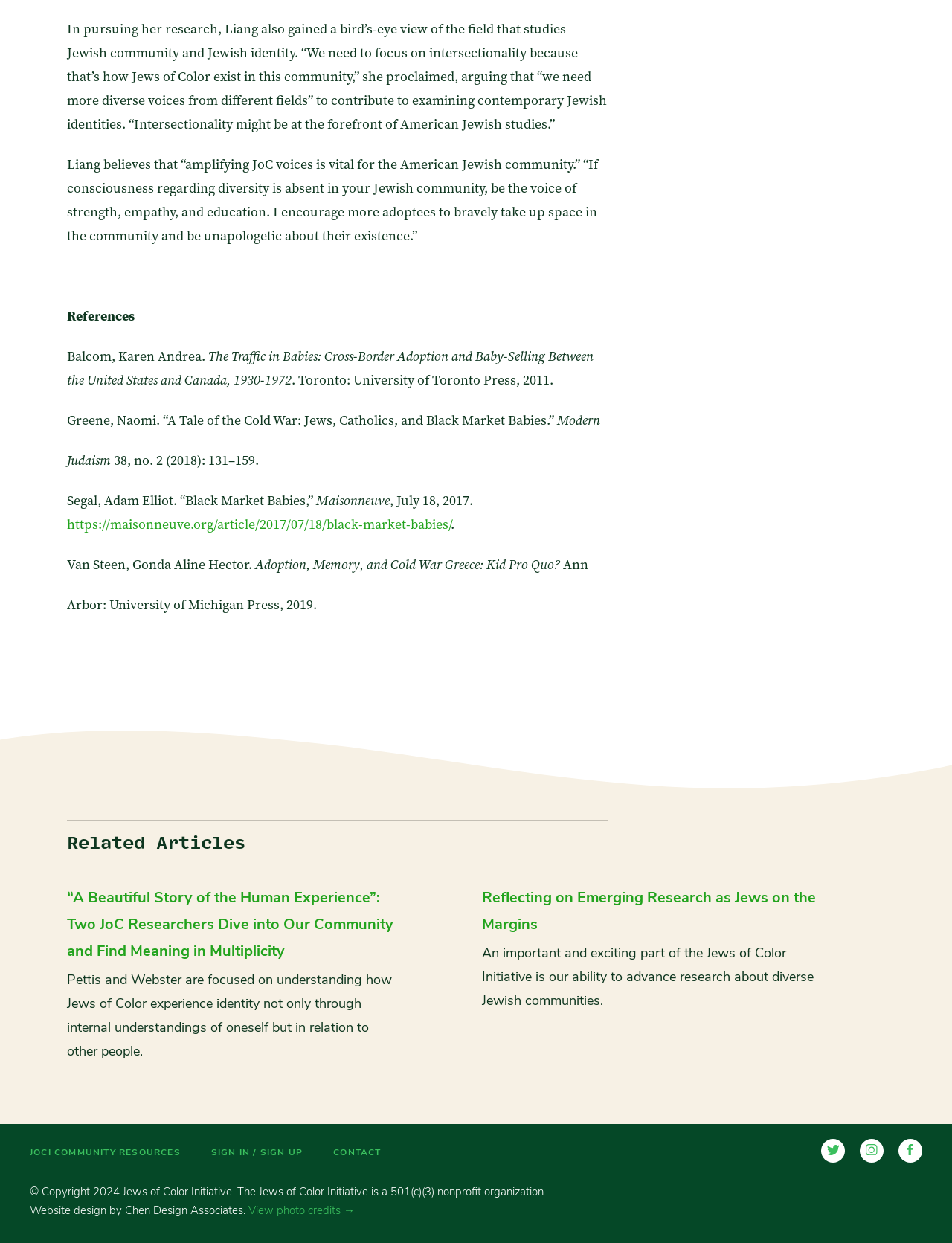Who designed the website?
Analyze the image and deliver a detailed answer to the question.

The website was designed by 'Chen Design Associates', as indicated by the link element with the text 'Chen Design Associates' and the description 'Website design by'.